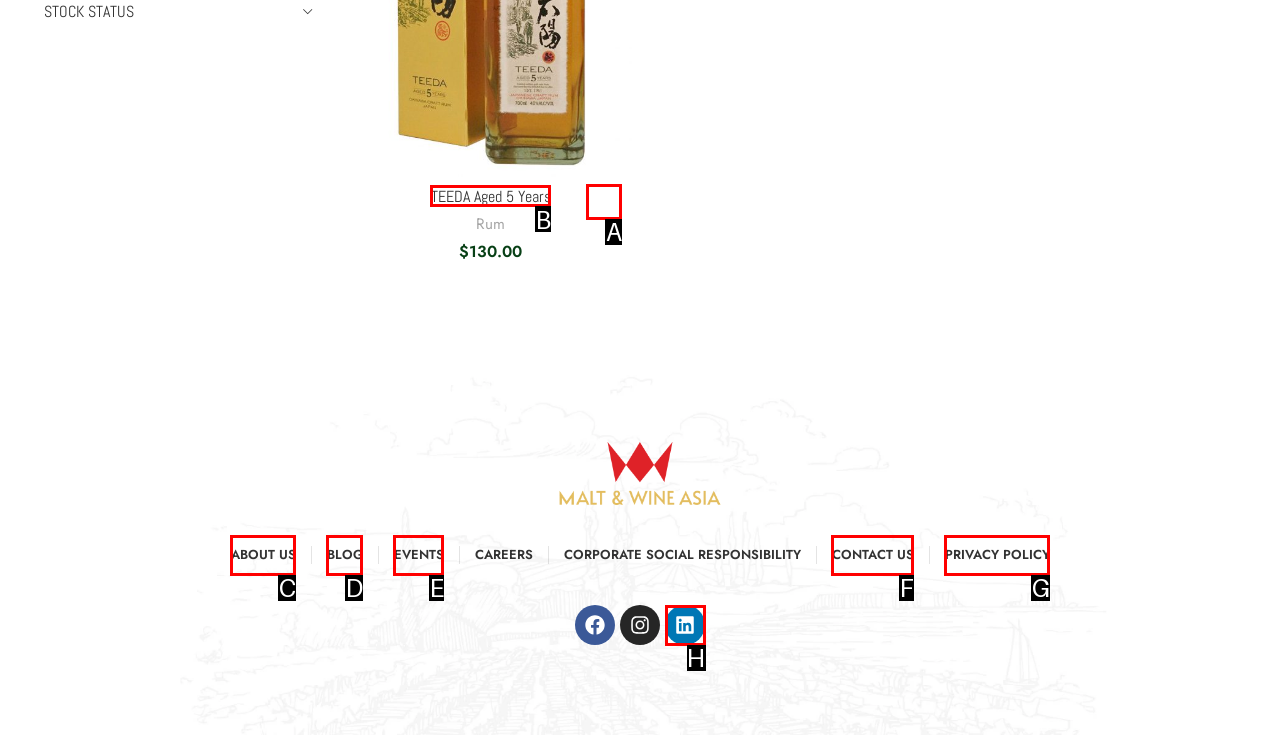Identify the matching UI element based on the description: TEEDA Aged 5 Years
Reply with the letter from the available choices.

B